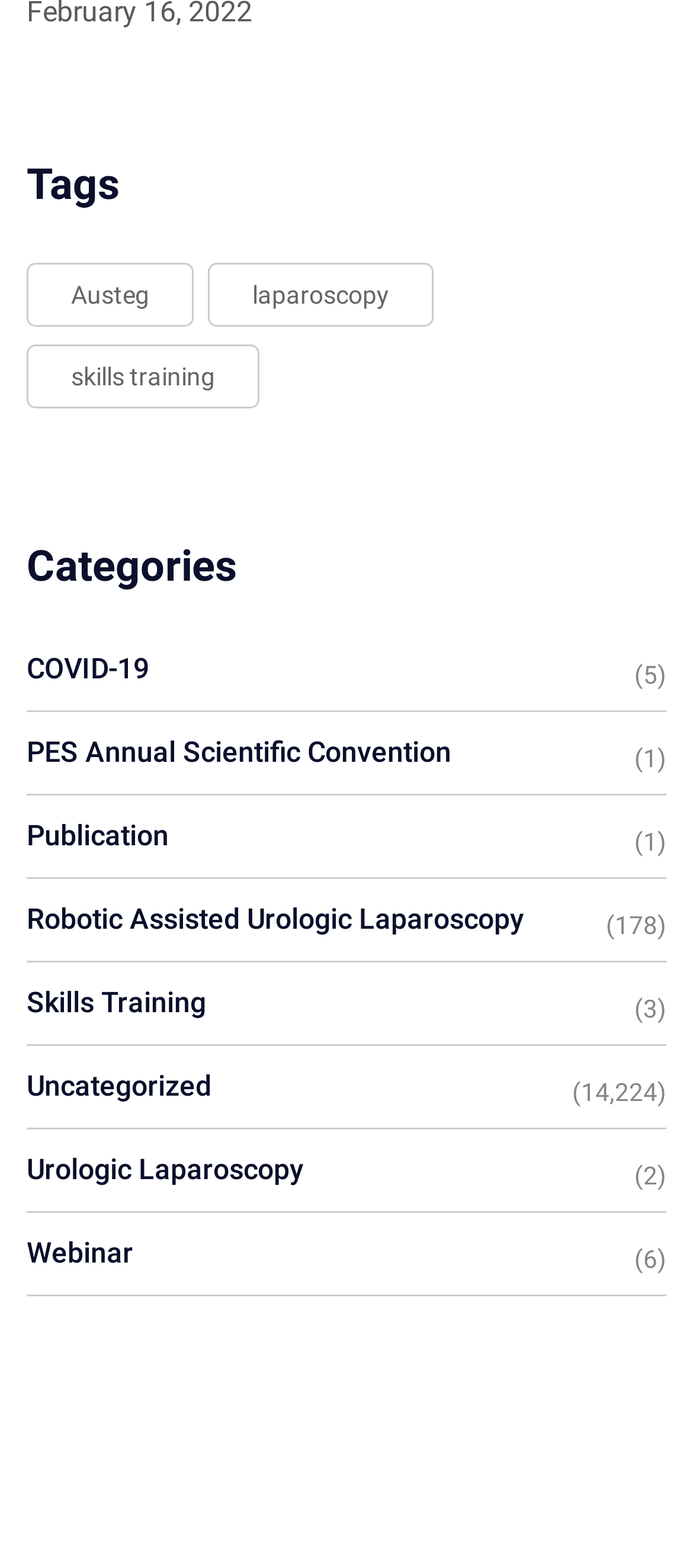Kindly determine the bounding box coordinates for the clickable area to achieve the given instruction: "Explore the 'Skills Training' link".

[0.038, 0.629, 0.297, 0.65]